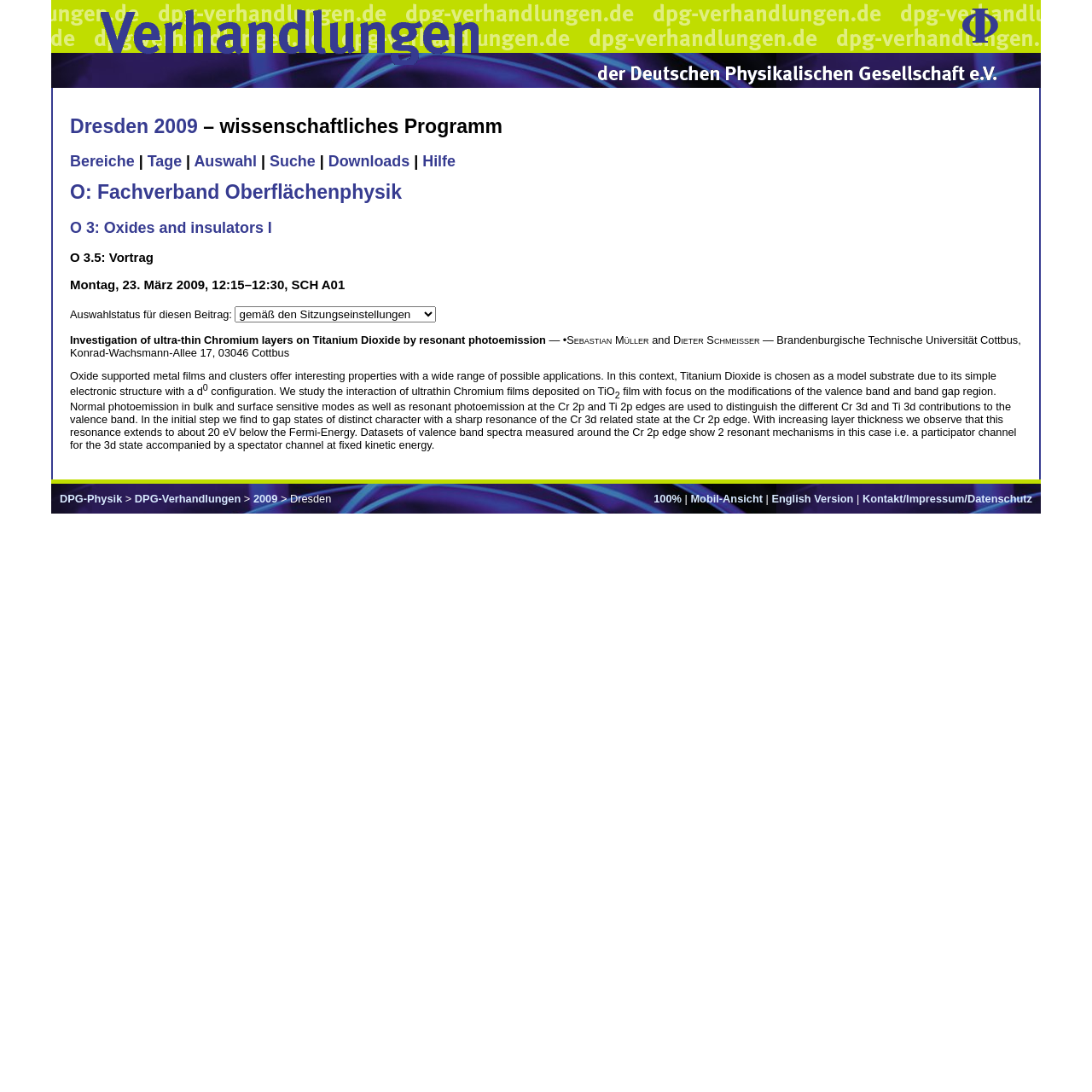Point out the bounding box coordinates of the section to click in order to follow this instruction: "Click on the link to Mobil-Ansicht".

[0.632, 0.451, 0.698, 0.462]